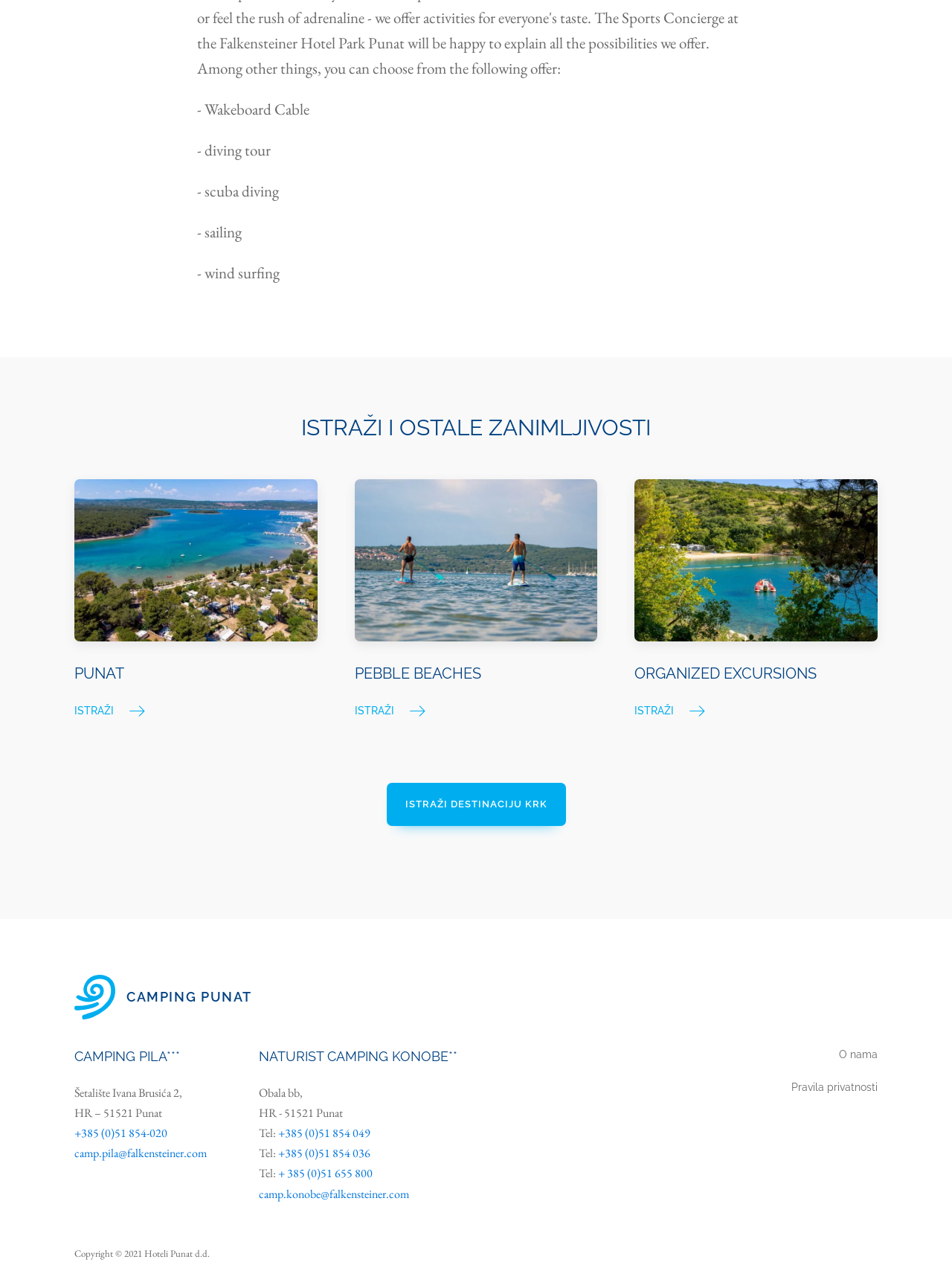Please determine the bounding box coordinates of the section I need to click to accomplish this instruction: "Explore Punat".

[0.078, 0.379, 0.333, 0.572]